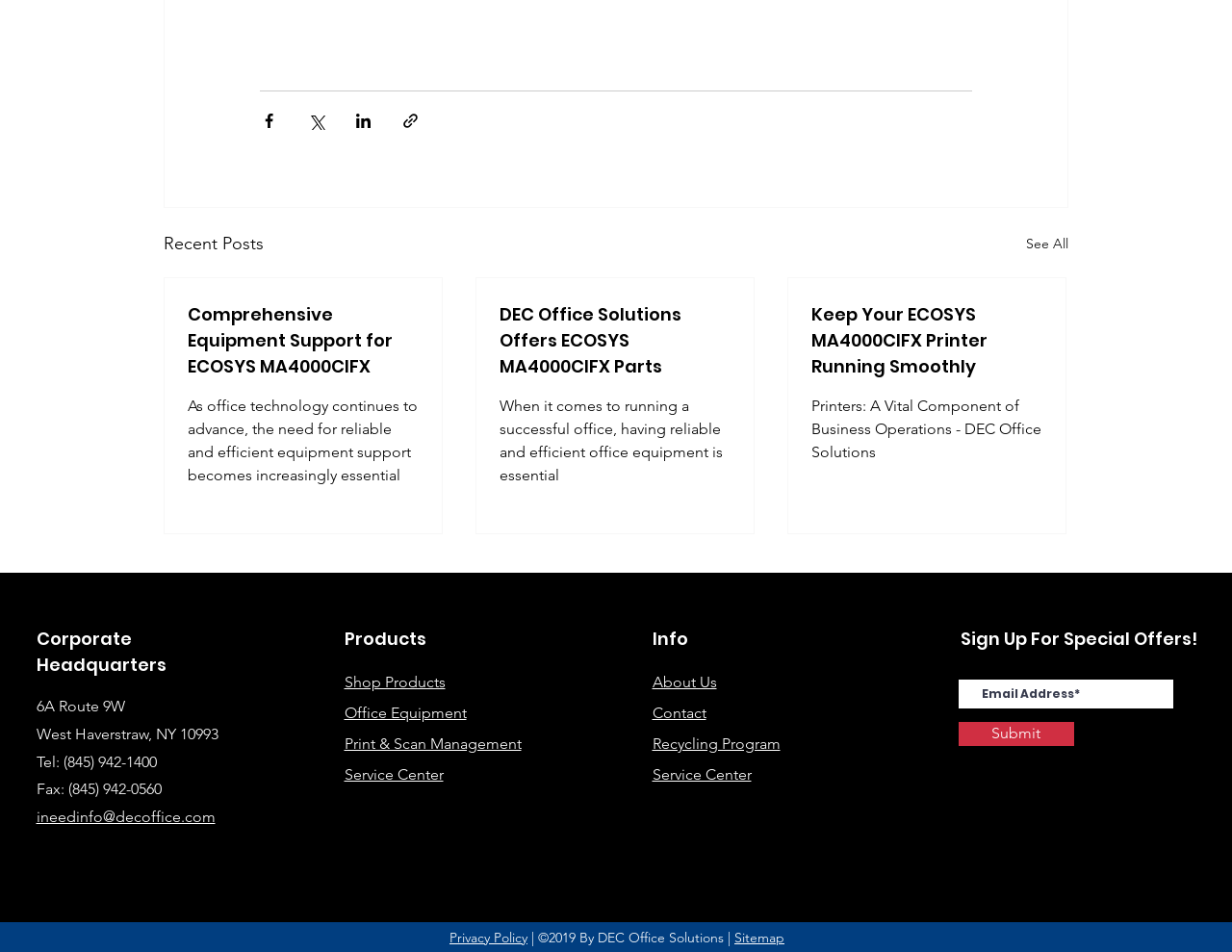Provide the bounding box coordinates of the area you need to click to execute the following instruction: "Enter email address for special offers".

[0.778, 0.714, 0.952, 0.744]